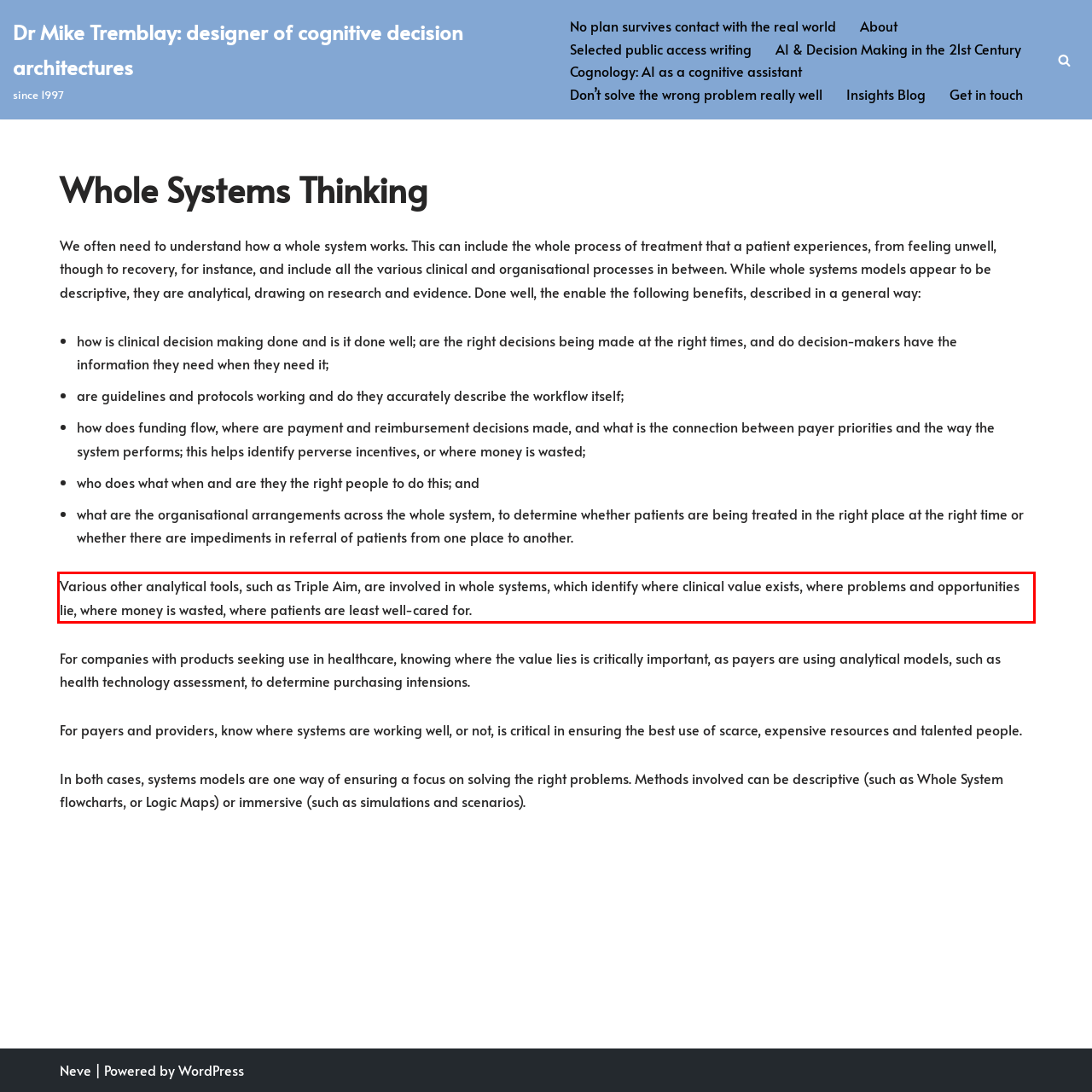Please identify and extract the text from the UI element that is surrounded by a red bounding box in the provided webpage screenshot.

Various other analytical tools, such as Triple Aim, are involved in whole systems, which identify where clinical value exists, where problems and opportunities lie, where money is wasted, where patients are least well-cared for.